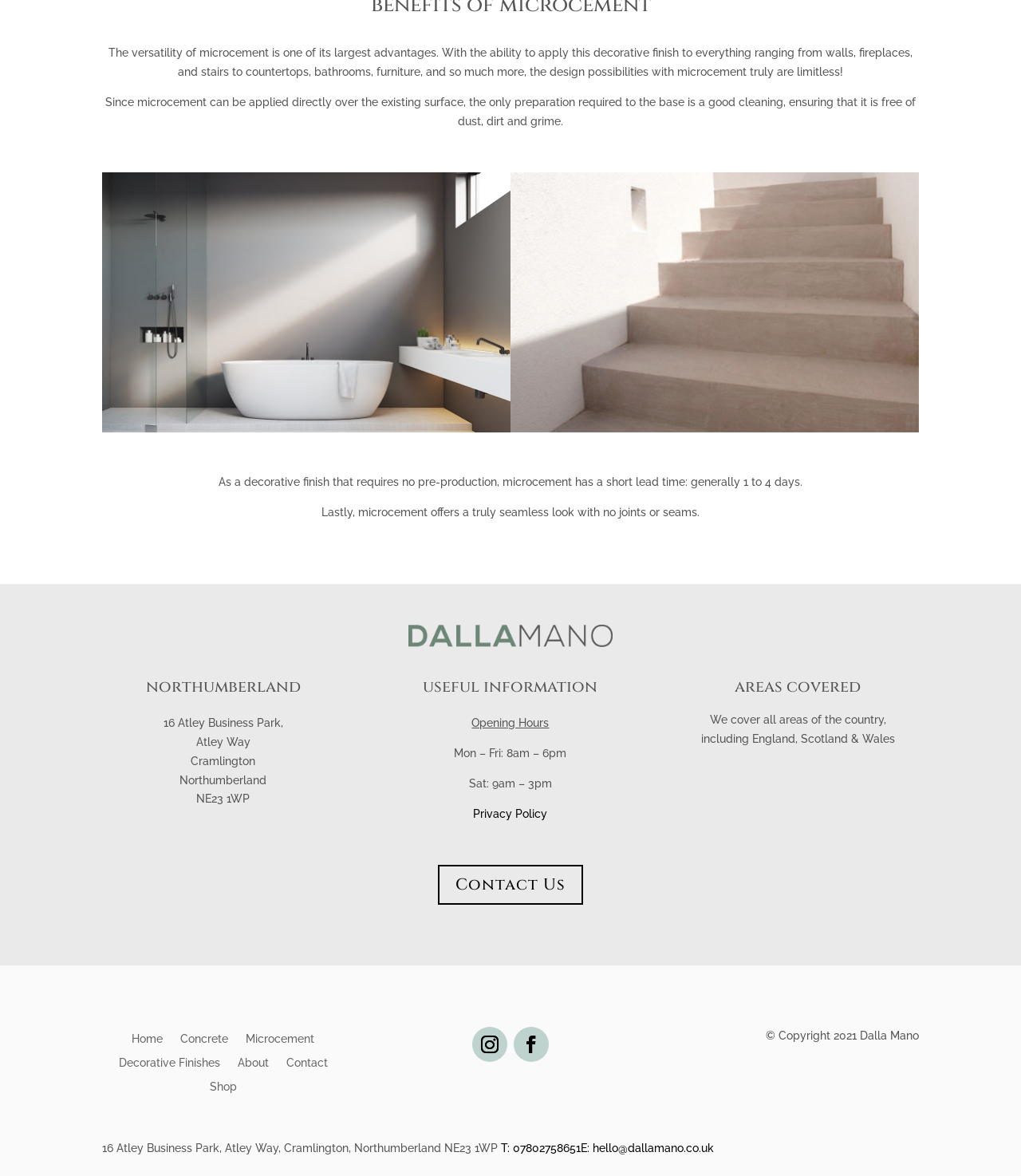Find the bounding box coordinates of the element I should click to carry out the following instruction: "Click on the 'Microcement' link".

[0.241, 0.879, 0.308, 0.894]